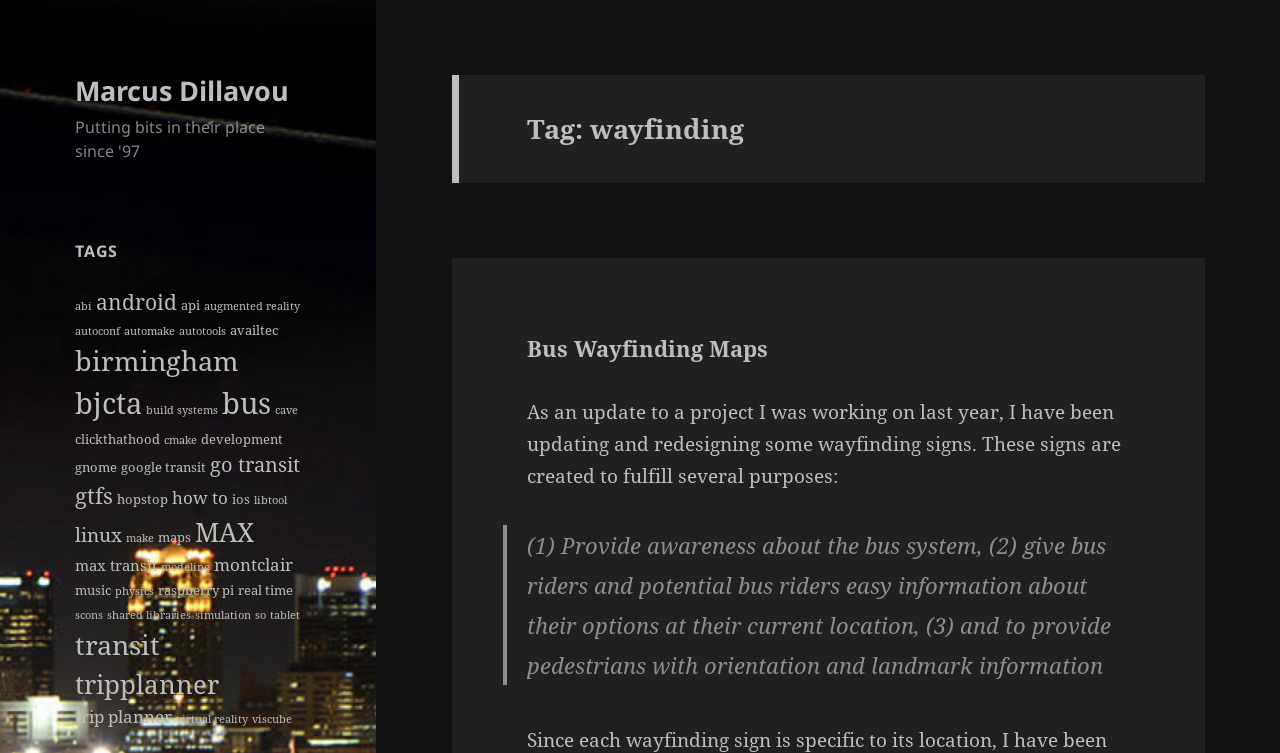Could you provide the bounding box coordinates for the portion of the screen to click to complete this instruction: "read the 'Tag: wayfinding' heading"?

[0.412, 0.15, 0.882, 0.192]